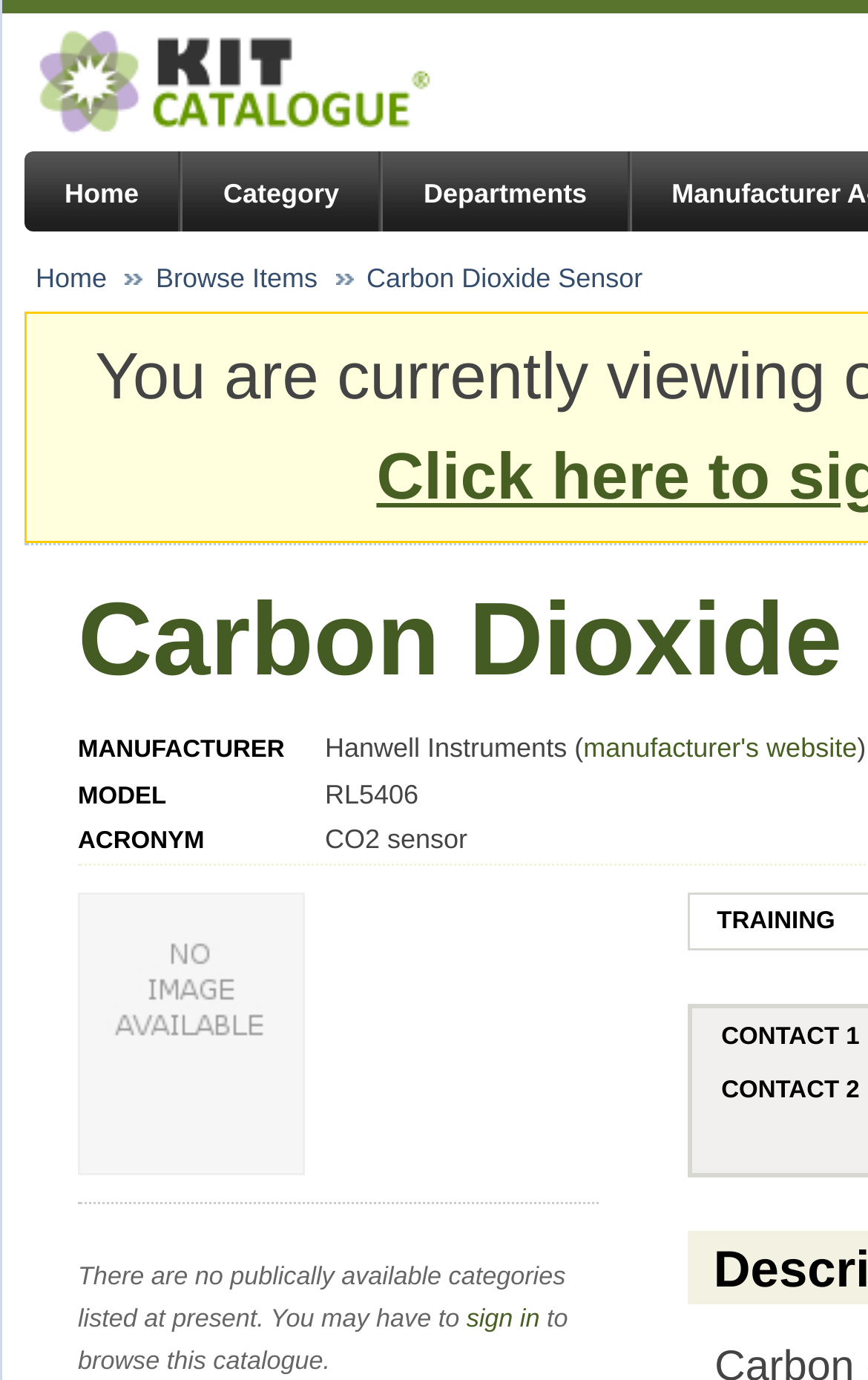Show me the bounding box coordinates of the clickable region to achieve the task as per the instruction: "Visit the manufacturer's website".

[0.672, 0.531, 0.987, 0.554]